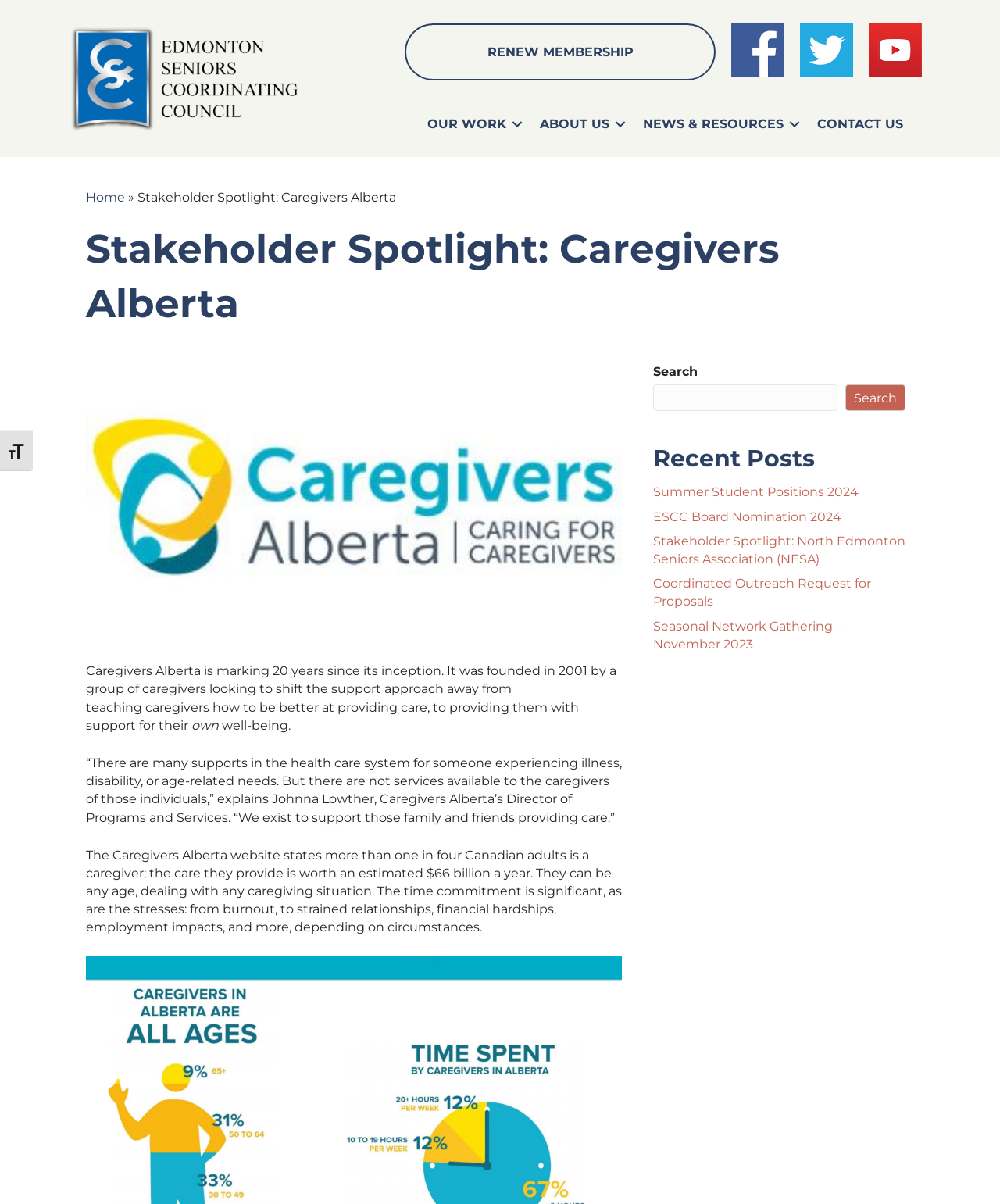Find the bounding box coordinates for the area that must be clicked to perform this action: "Toggle font size".

[0.0, 0.357, 0.033, 0.391]